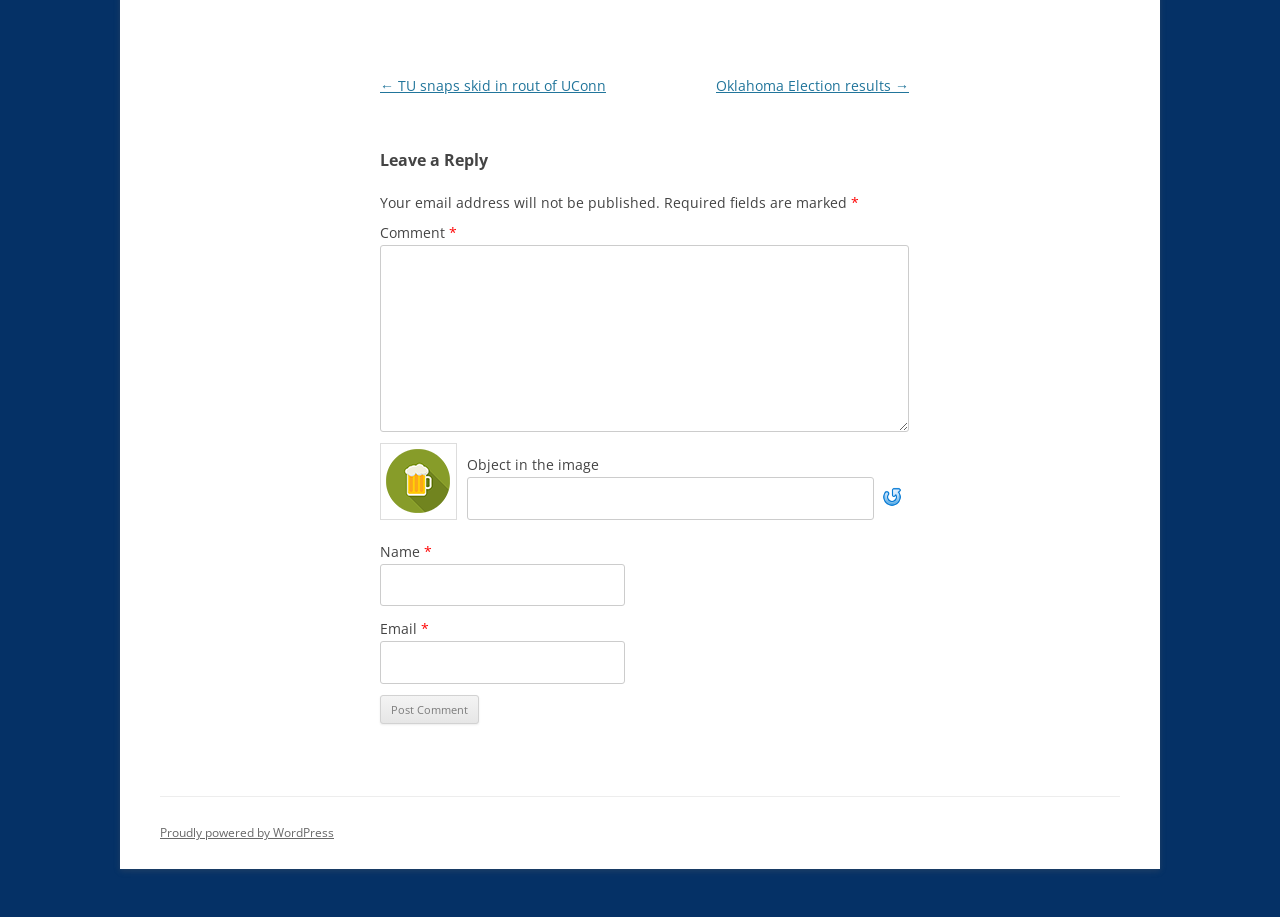Look at the image and answer the question in detail:
How many fields are required to post a comment?

The required fields to post a comment are 'Name', 'Email', and 'Comment', which are indicated by an asterisk (*) symbol next to their respective labels. These fields are located in the comment form section of the webpage.